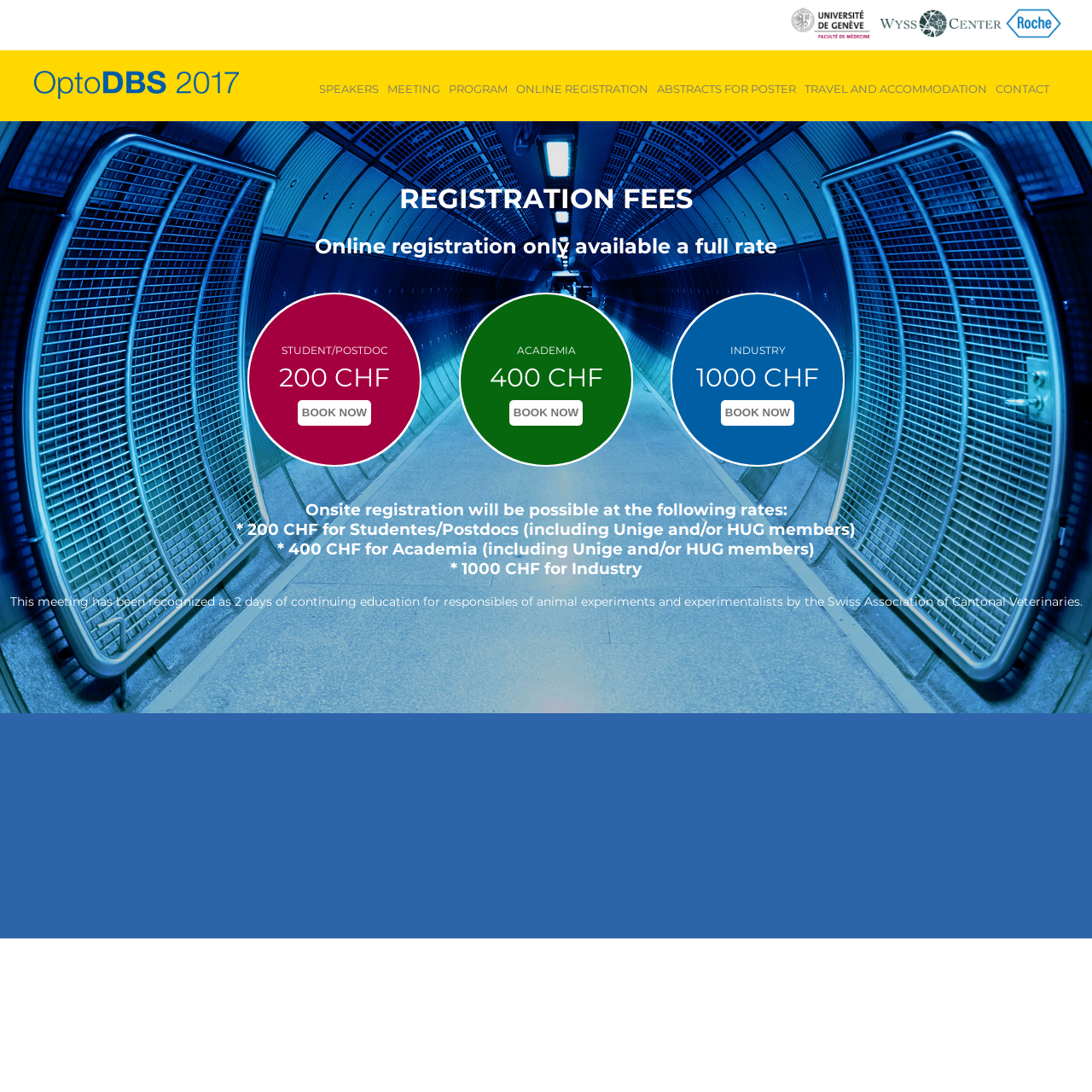Respond to the question below with a concise word or phrase:
How many days of continuing education is this meeting recognized for?

2 days